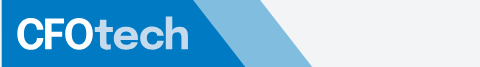Generate a detailed caption that describes the image.

The image features the logo of CFOtech, a platform dedicated to providing technology news tailored for Chief Financial Officers (CFOs) and financial decision-makers. The logo showcases bold, modern typography with the term "CFOtech" prominently displayed against a vibrant blue background, conveying a sense of professionalism and innovation in the financial technology sector. This branding emphasizes the platform's focus on empowering financial leaders with insights and tools relevant to their roles in an increasingly digital landscape.